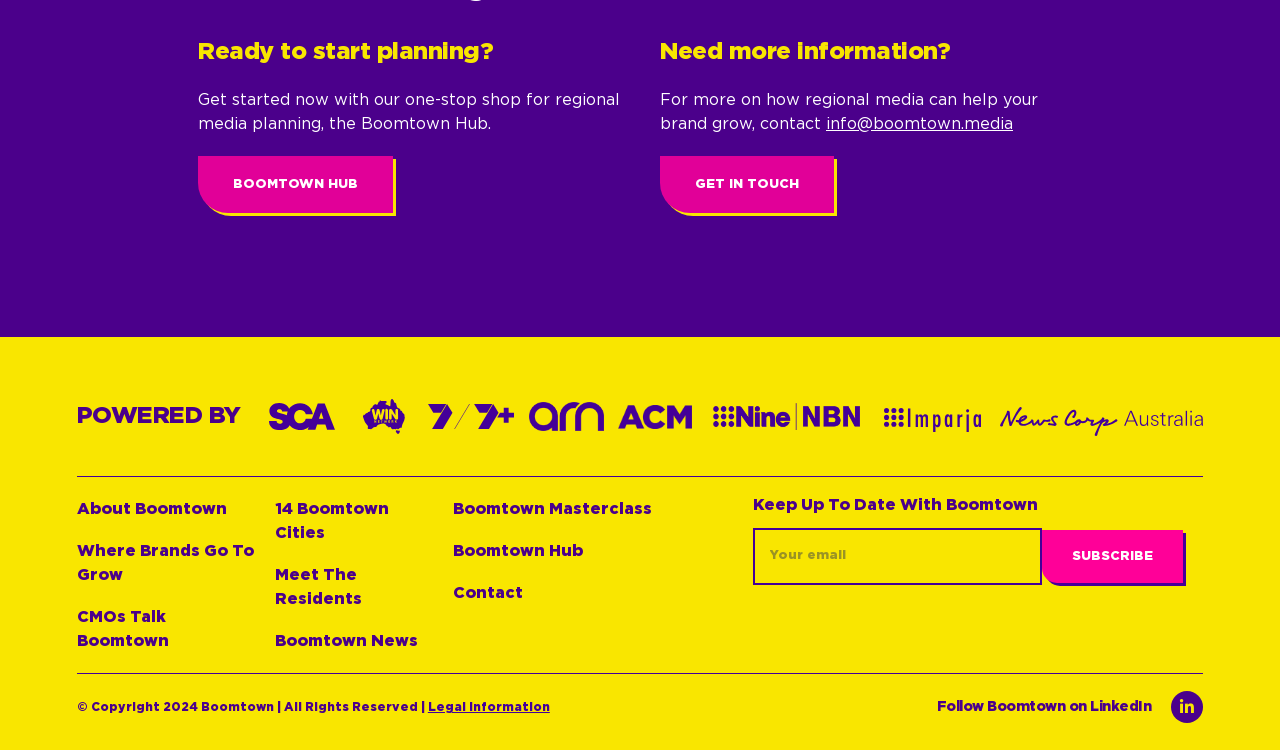Provide the bounding box coordinates for the area that should be clicked to complete the instruction: "Follow Boomtown on LinkedIn".

[0.915, 0.922, 0.94, 0.964]